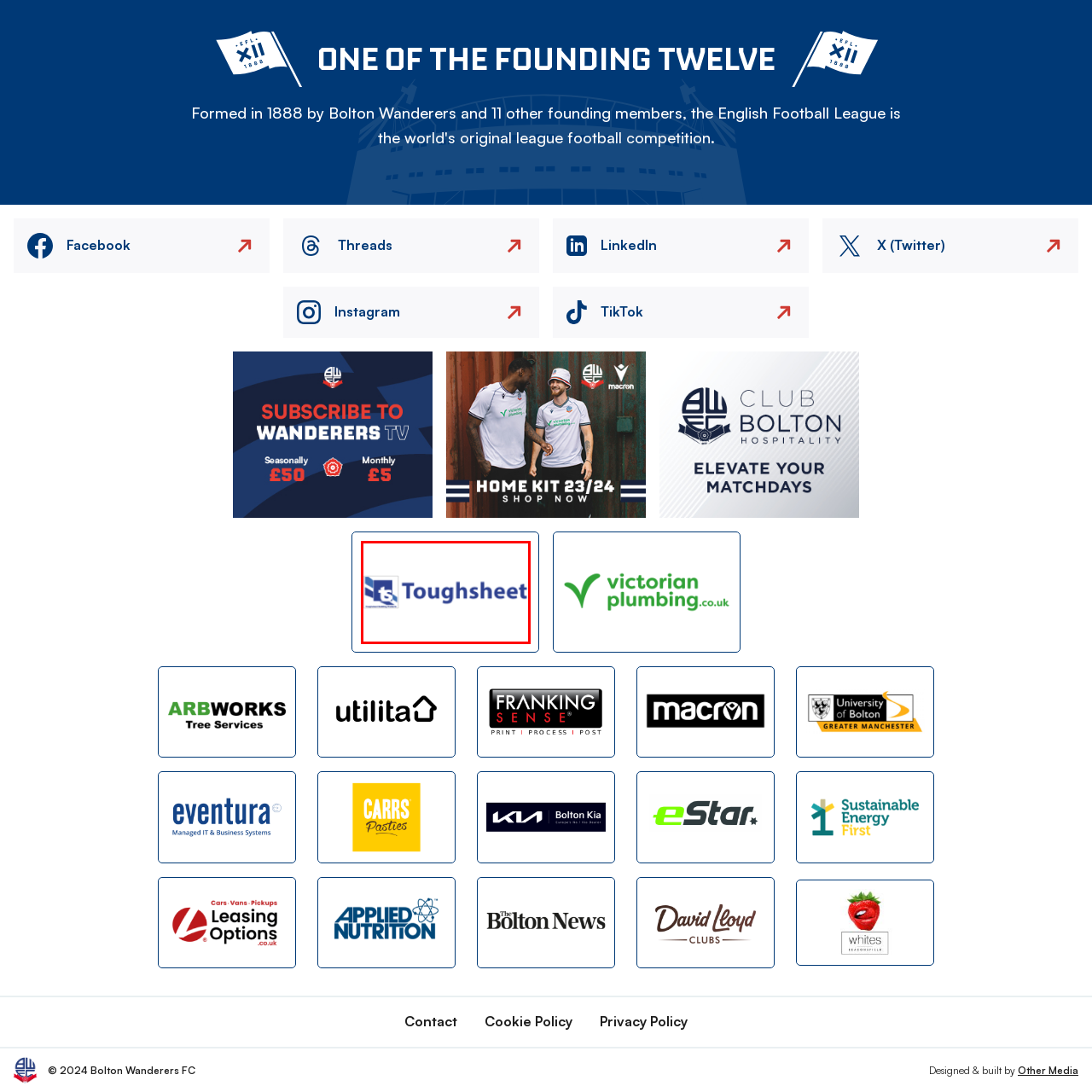Examine the image within the red boundary and respond with a single word or phrase to the question:
What does the stylized graphic element represent?

The company's initials